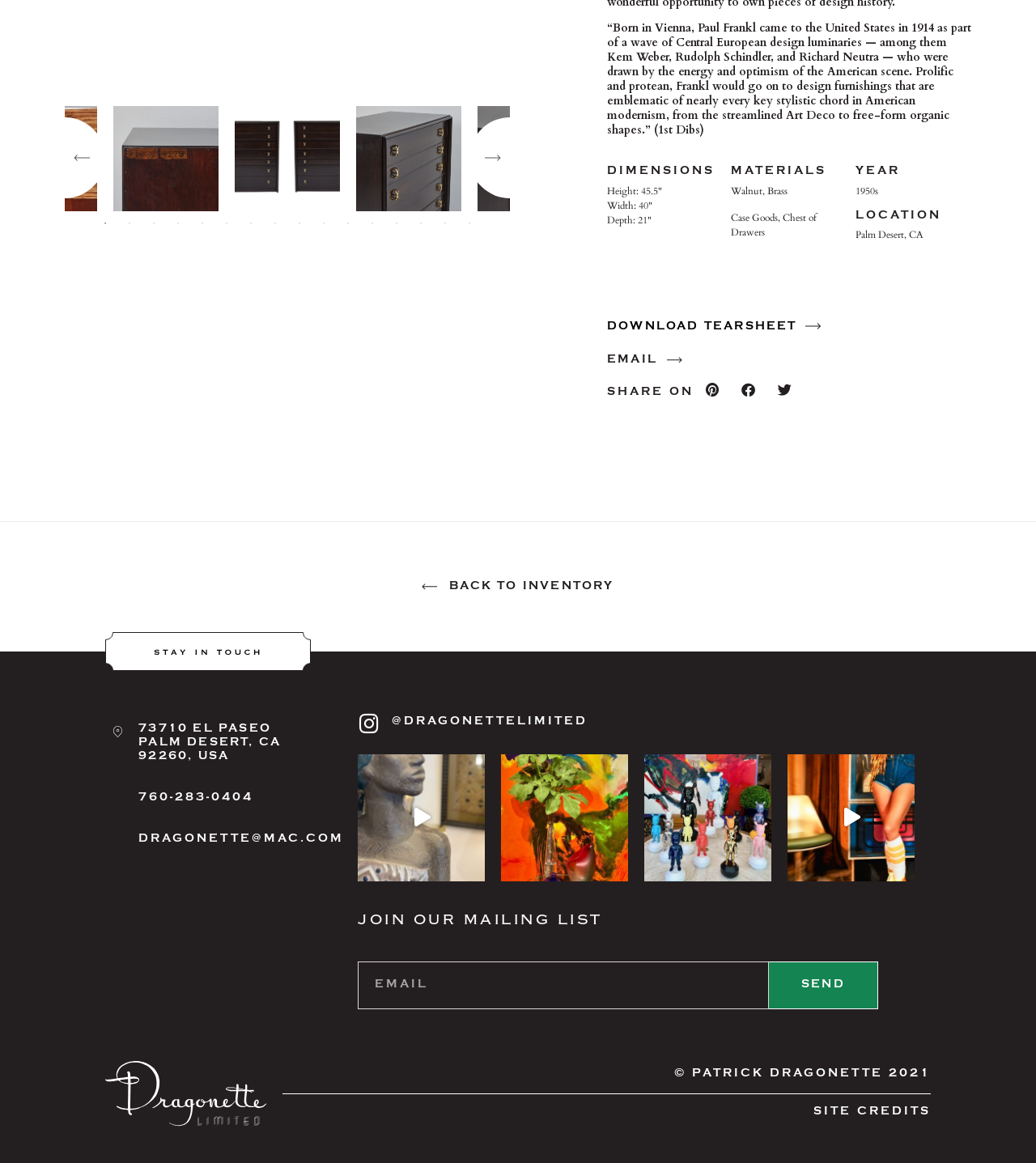Find the bounding box coordinates of the clickable region needed to perform the following instruction: "Share on pinterest". The coordinates should be provided as four float numbers between 0 and 1, i.e., [left, top, right, bottom].

[0.67, 0.319, 0.705, 0.351]